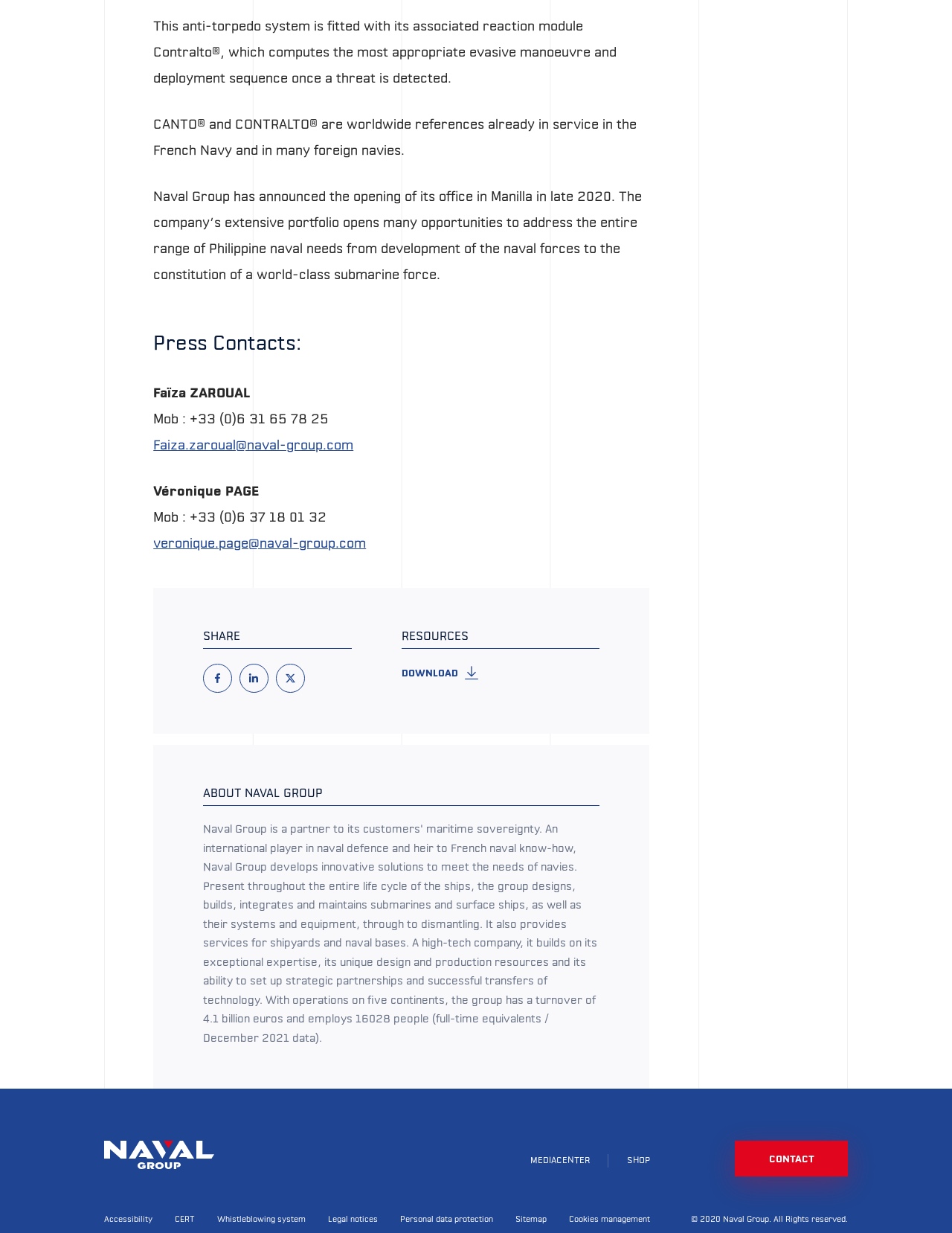Reply to the question with a brief word or phrase: What is the year mentioned in the copyright notice at the bottom of the page?

2020